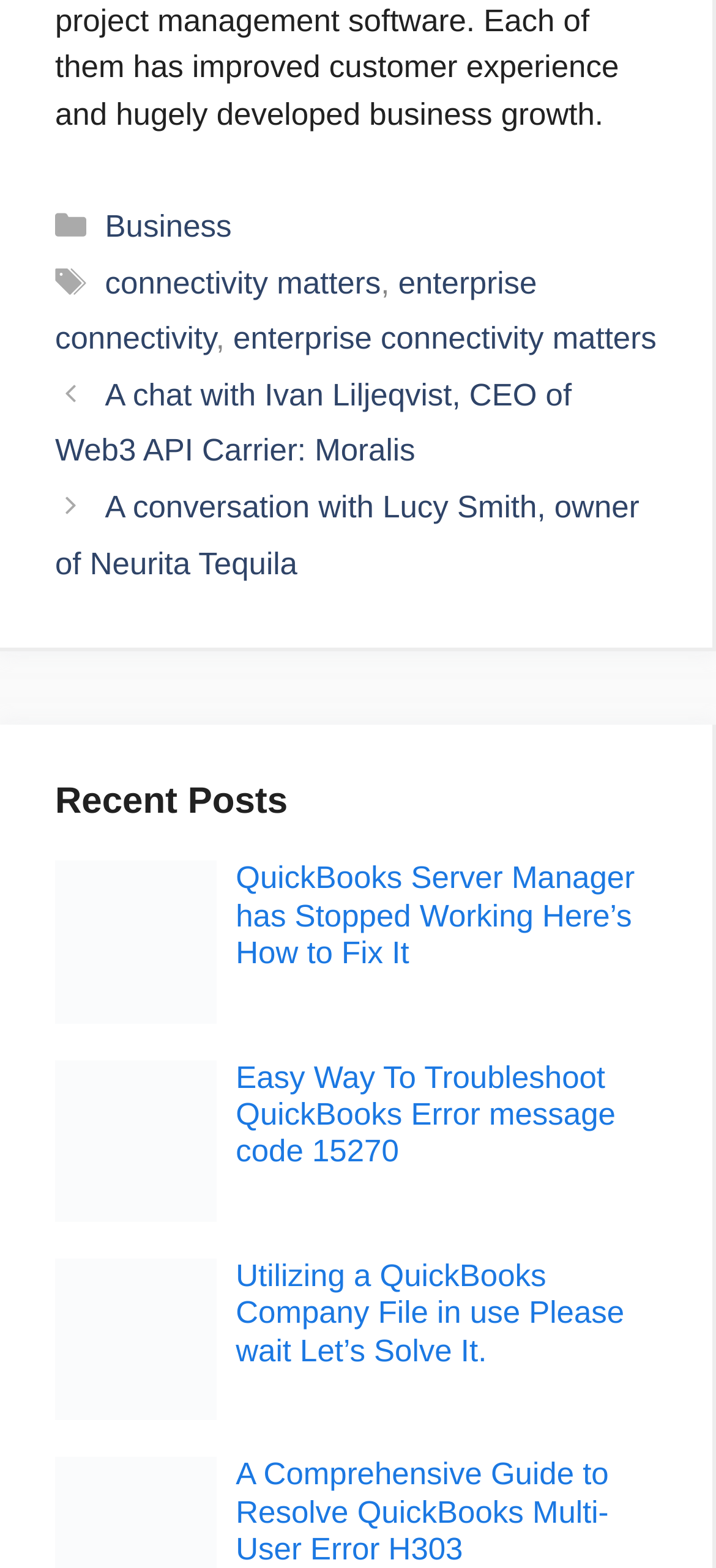Find the bounding box coordinates for the area you need to click to carry out the instruction: "Open the link 'Utilizing a QuickBooks Company File in use Please wait Let’s Solve It.'". The coordinates should be four float numbers between 0 and 1, indicated as [left, top, right, bottom].

[0.329, 0.803, 0.872, 0.873]